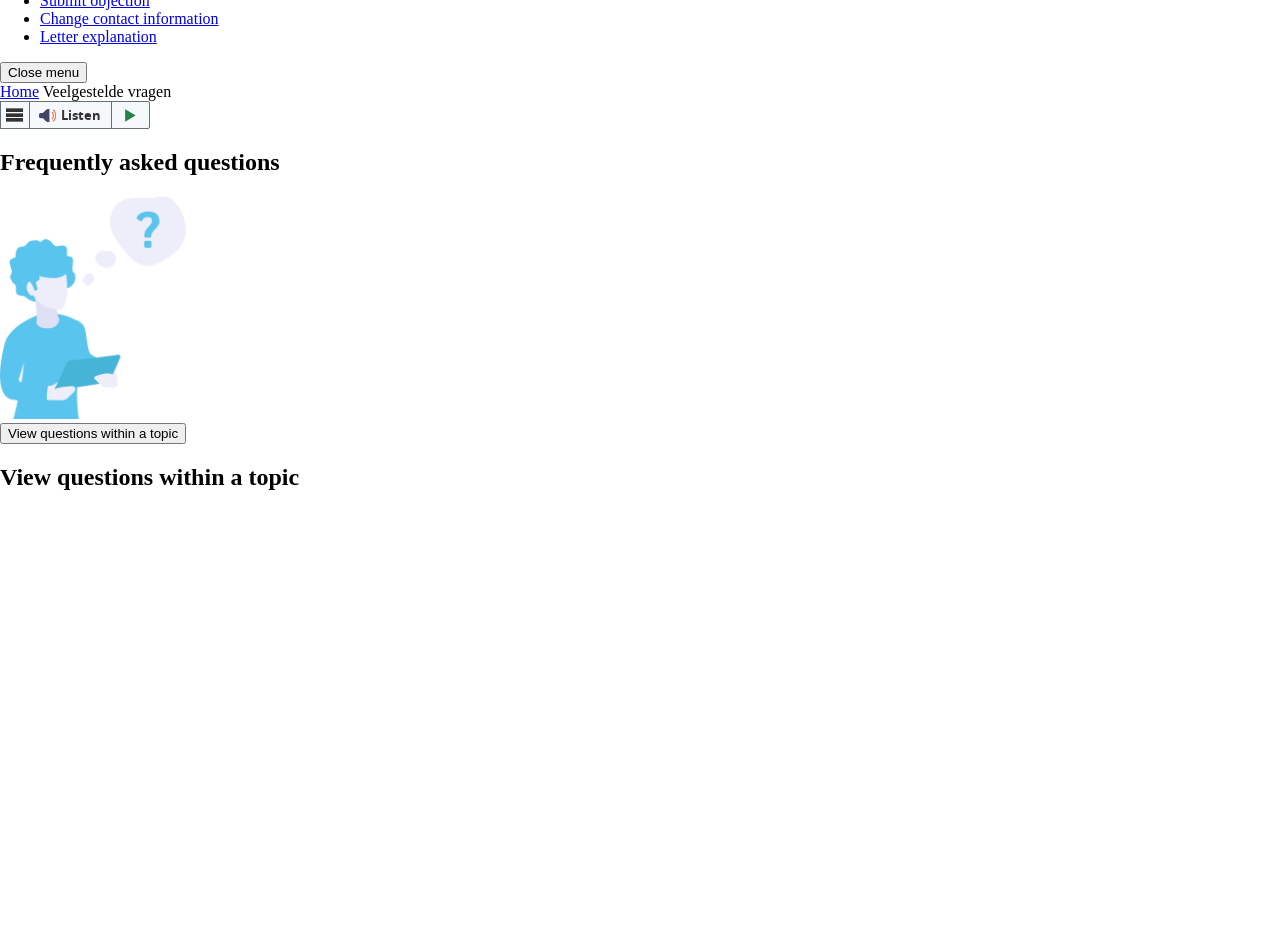What is the last link in the footer navigation?
Based on the image, answer the question with as much detail as possible.

The last link in the footer navigation is 'Proclaimer' which is a link element with the bounding box coordinates [0.031, 0.649, 0.086, 0.667].